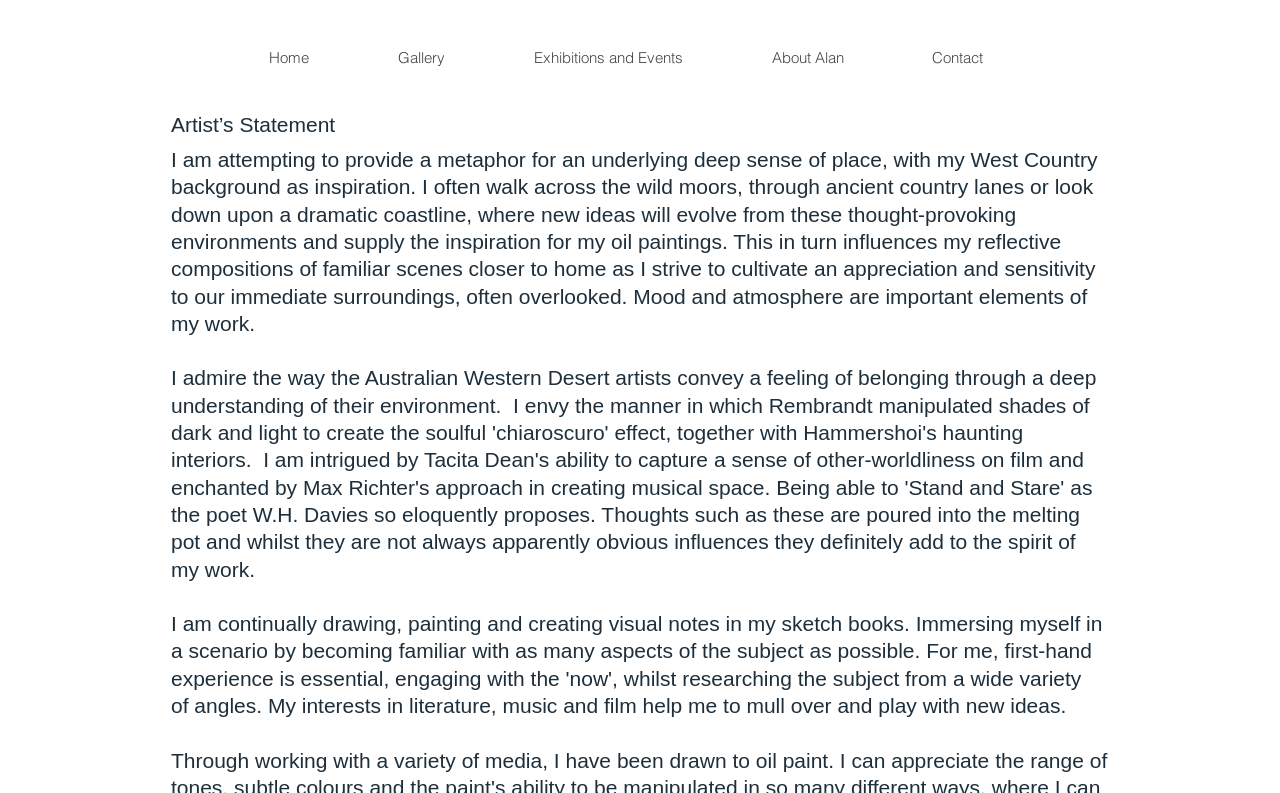What is the name of the artist?
Based on the visual details in the image, please answer the question thoroughly.

The answer can be found by looking at the navigation links at the top of the page, where 'About Alan' is one of the options, implying that the artist's name is Alan.